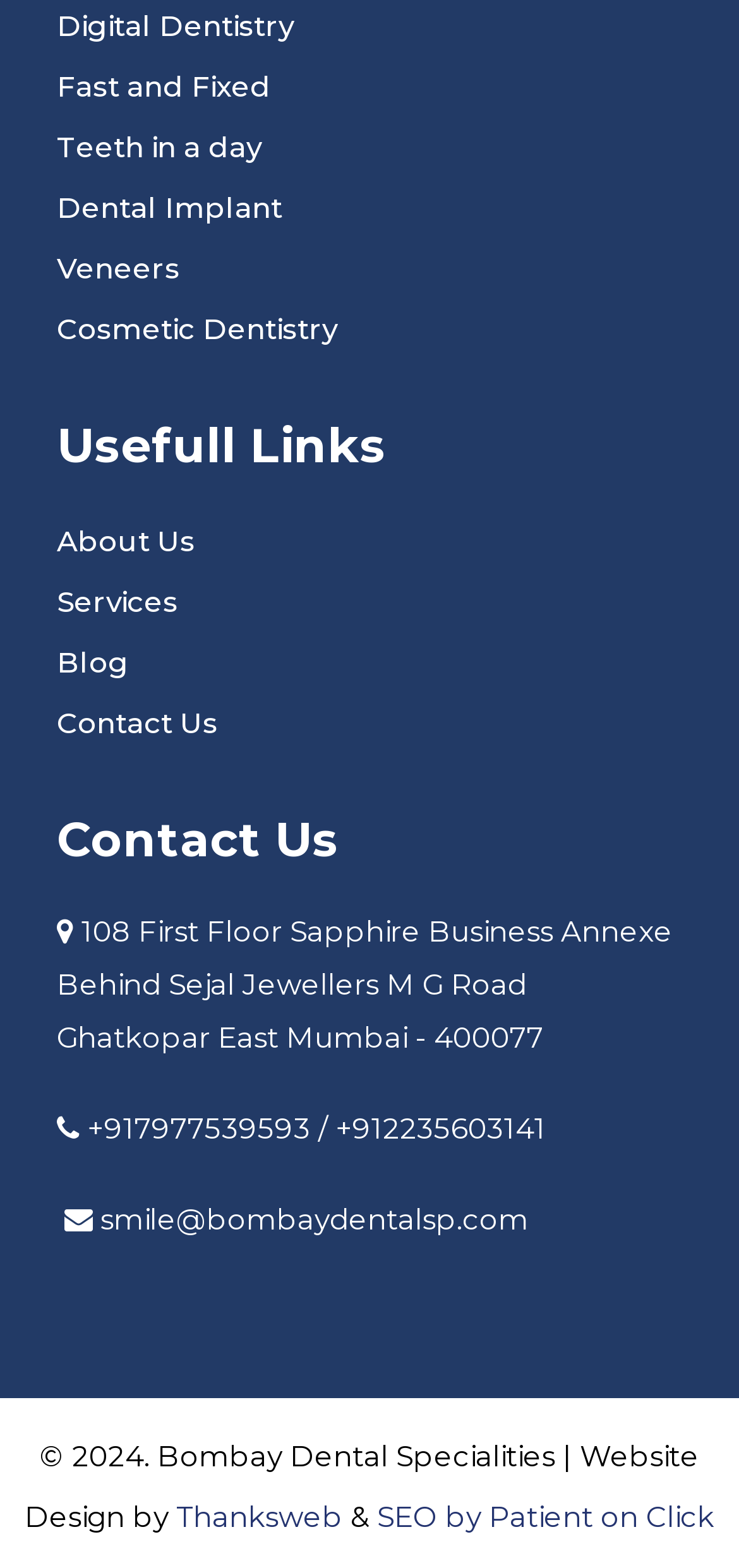From the element description: "Veneers", extract the bounding box coordinates of the UI element. The coordinates should be expressed as four float numbers between 0 and 1, in the order [left, top, right, bottom].

[0.077, 0.16, 0.244, 0.183]